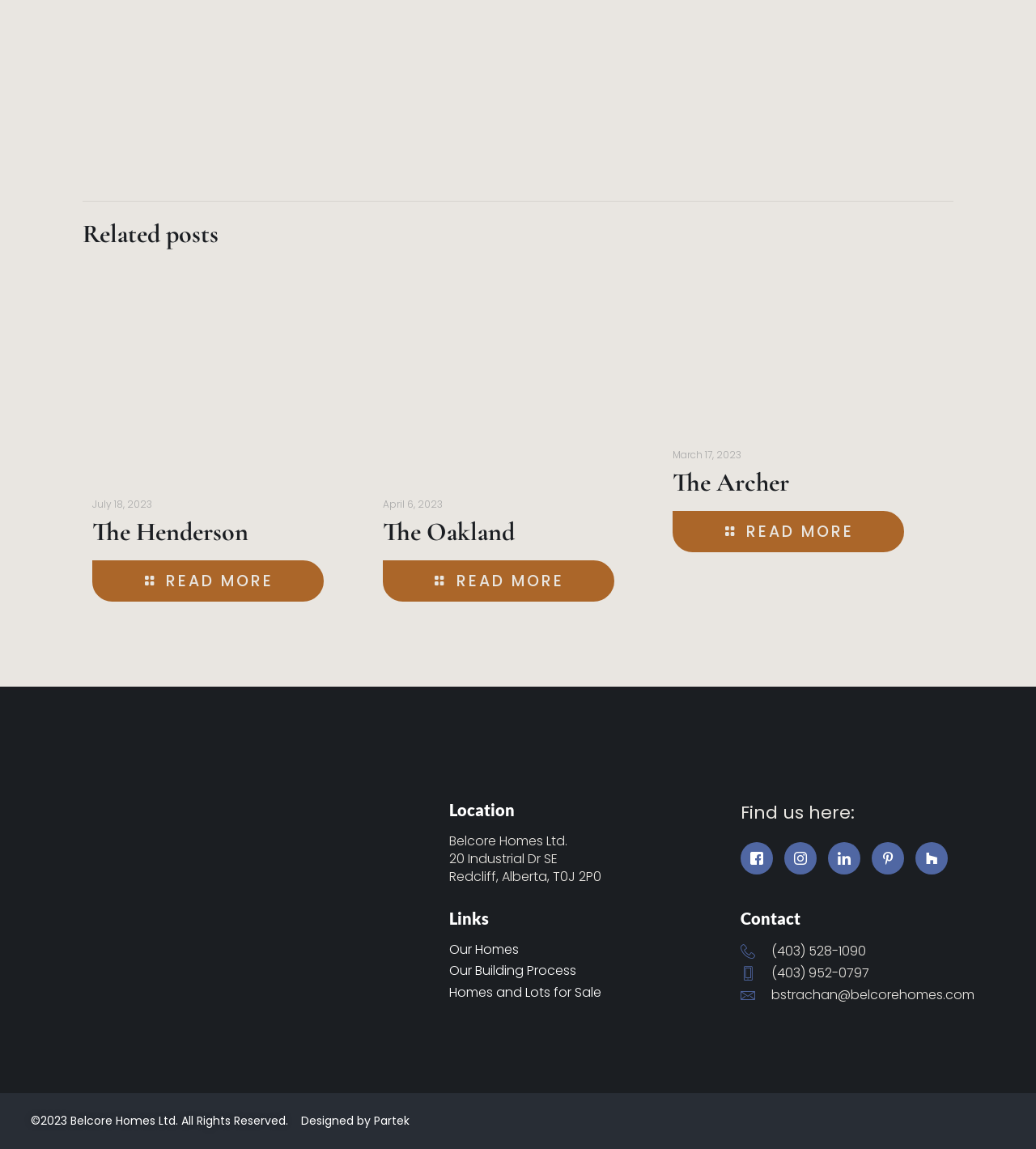Find the bounding box coordinates for the area you need to click to carry out the instruction: "View the location". The coordinates should be four float numbers between 0 and 1, indicated as [left, top, right, bottom].

[0.434, 0.692, 0.656, 0.717]